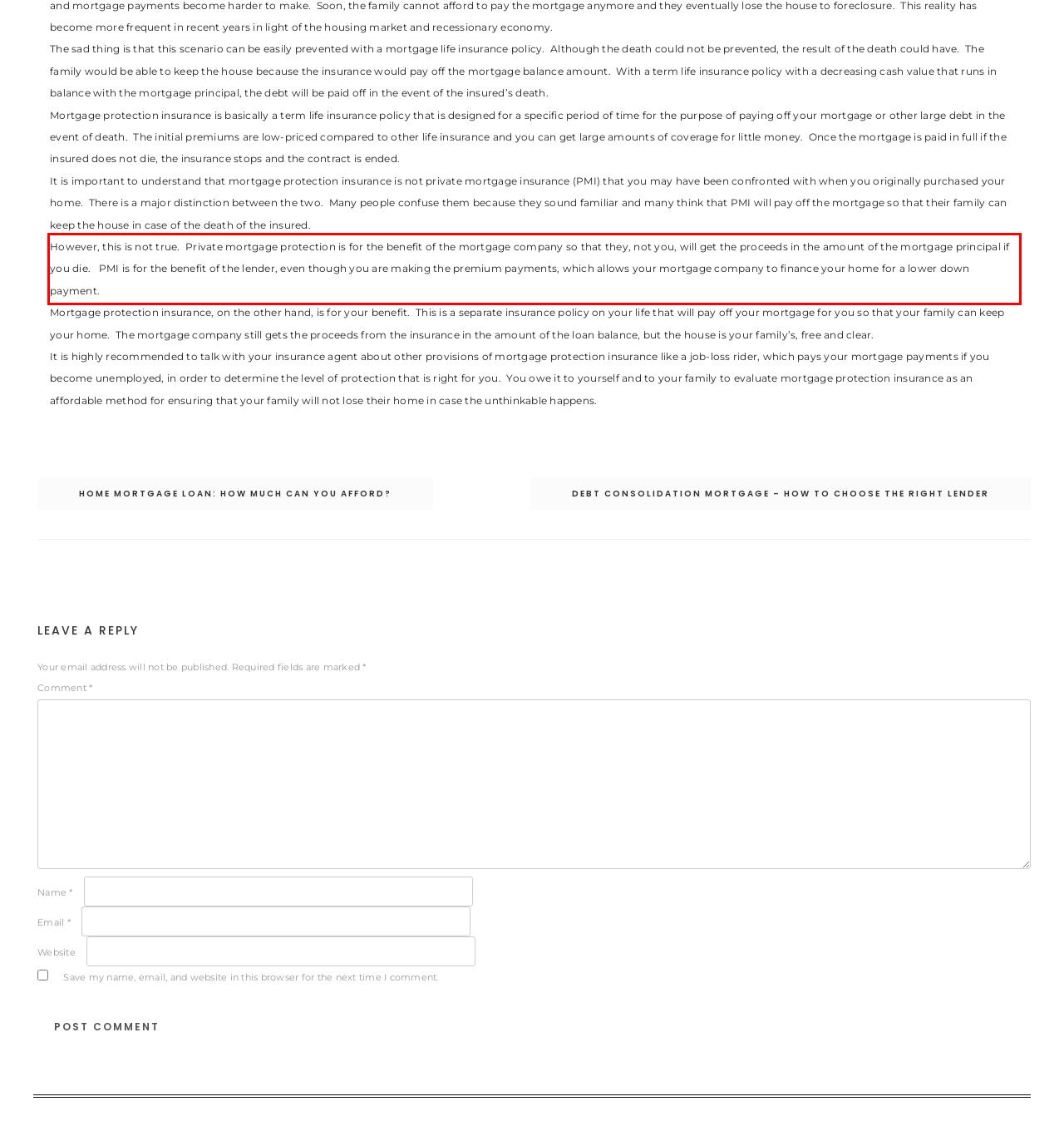Inspect the webpage screenshot that has a red bounding box and use OCR technology to read and display the text inside the red bounding box.

However, this is not true. Private mortgage protection is for the benefit of the mortgage company so that they, not you, will get the proceeds in the amount of the mortgage principal if you die. PMI is for the benefit of the lender, even though you are making the premium payments, which allows your mortgage company to finance your home for a lower down payment.